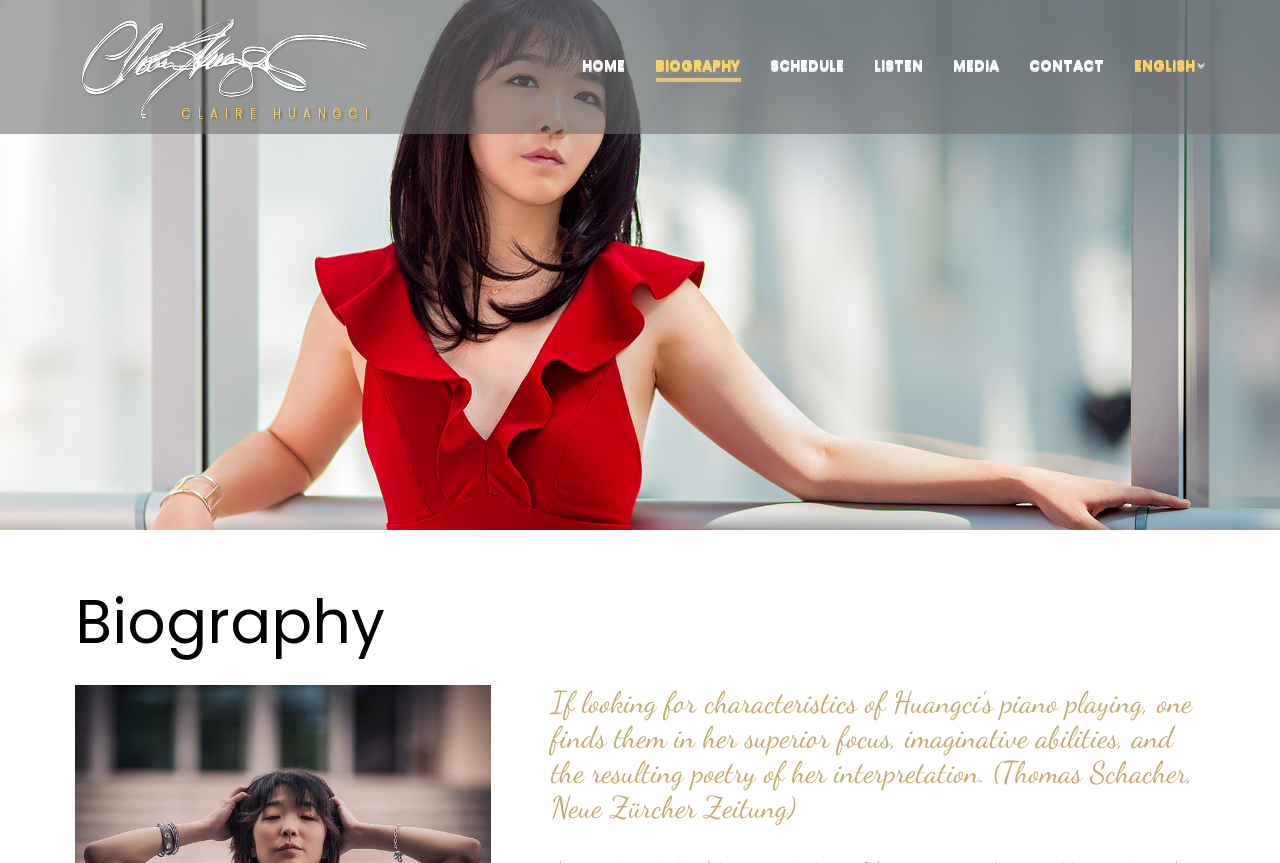Please identify the bounding box coordinates of the element on the webpage that should be clicked to follow this instruction: "go to home page". The bounding box coordinates should be given as four float numbers between 0 and 1, formatted as [left, top, right, bottom].

[0.455, 0.06, 0.488, 0.09]